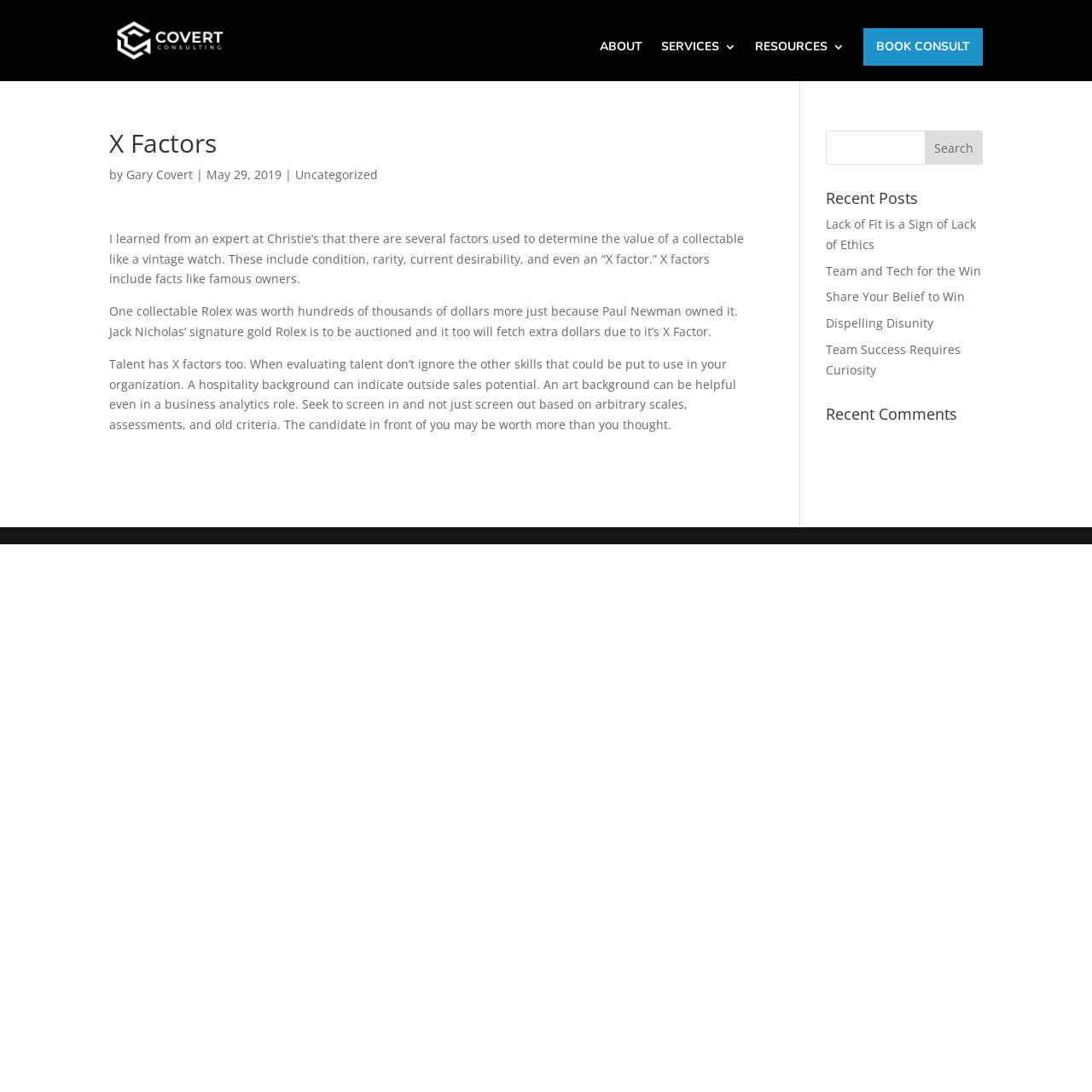What is the value of a collectable Rolex increased by?
Analyze the screenshot and provide a detailed answer to the question.

According to the article, one collectable Rolex was worth hundreds of thousands of dollars more just because Paul Newman owned it, indicating that the value of a collectable Rolex is increased by hundreds of thousands of dollars due to its X factor.